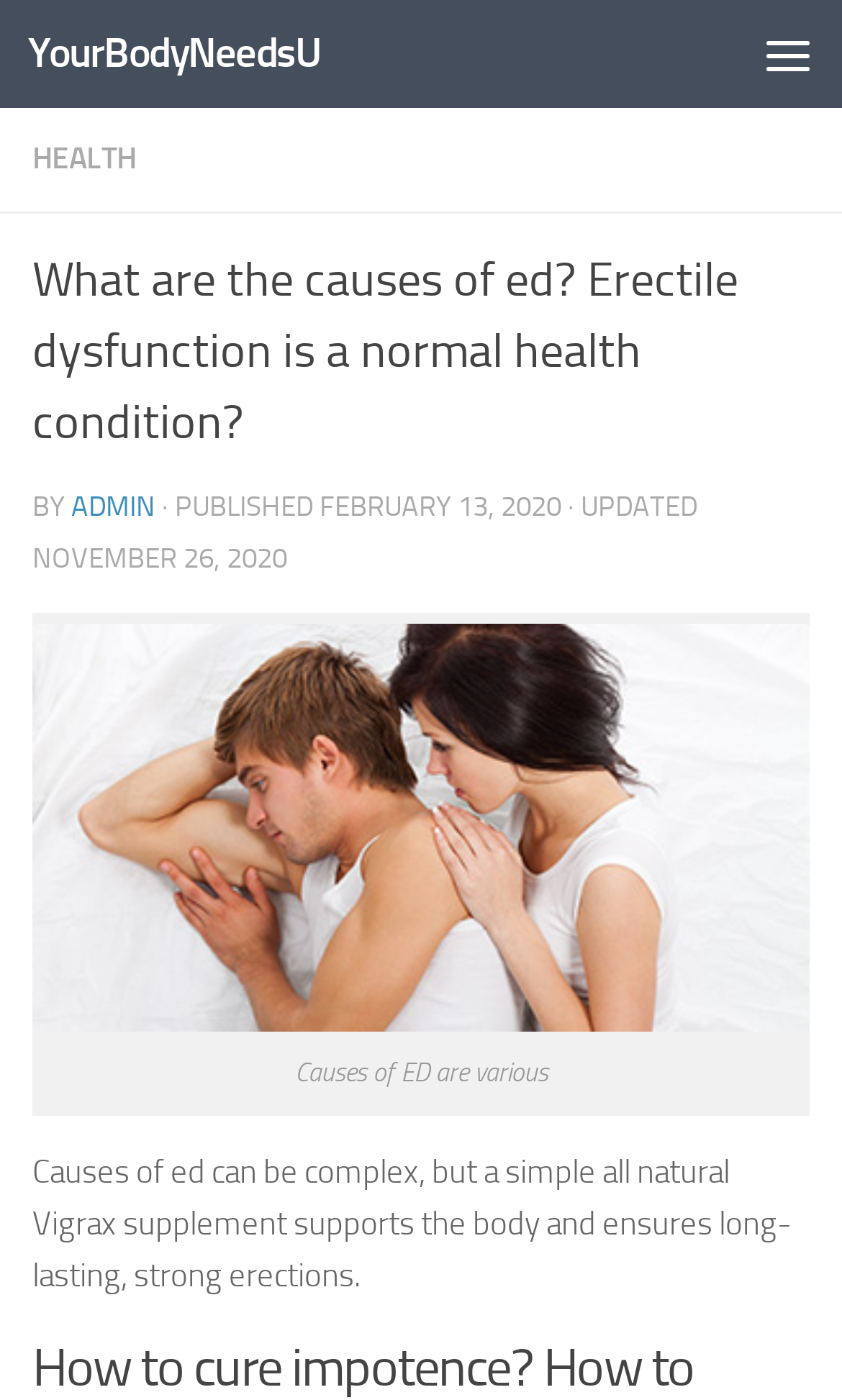Identify the webpage's primary heading and generate its text.

What are the causes of ed? Erectile dysfunction is a normal health condition?